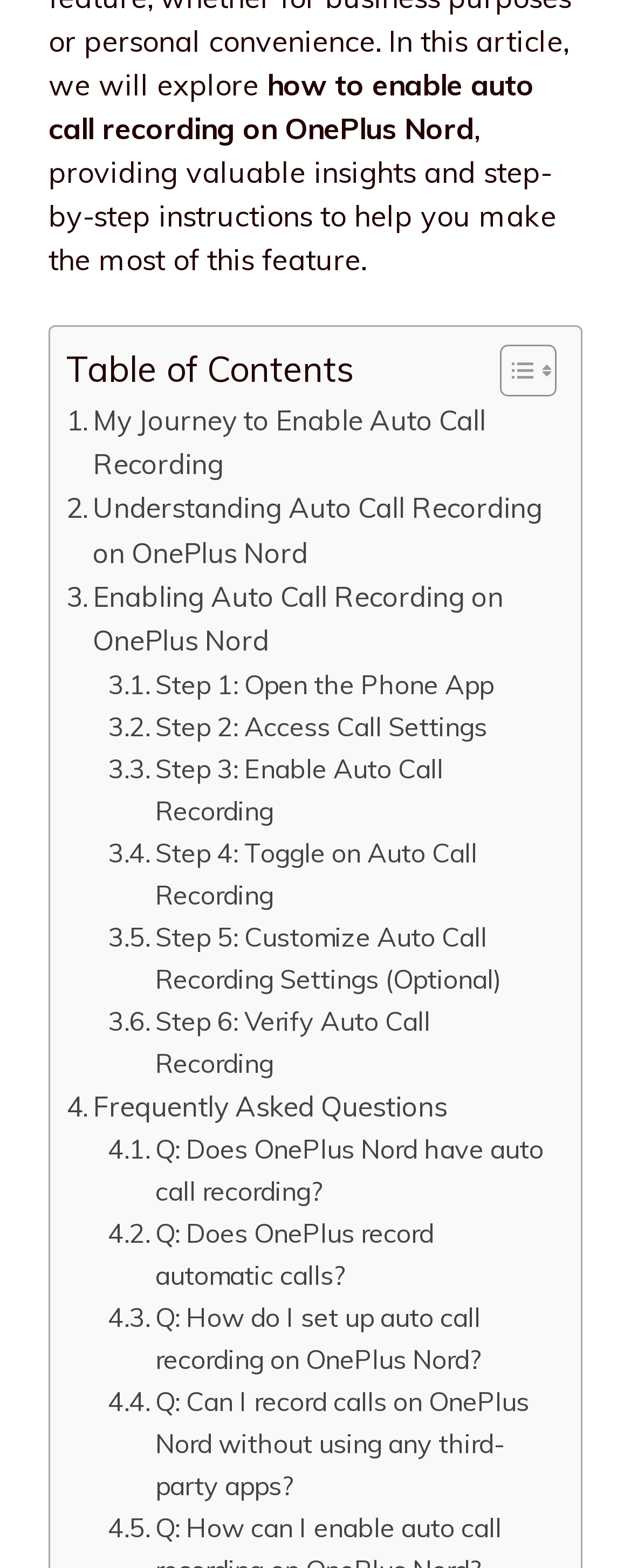Using the elements shown in the image, answer the question comprehensively: What is the title of the article?

The title of the article is obtained by reading the StaticText element with ID 224, which is 'how to enable auto call recording on OnePlus Nord'.